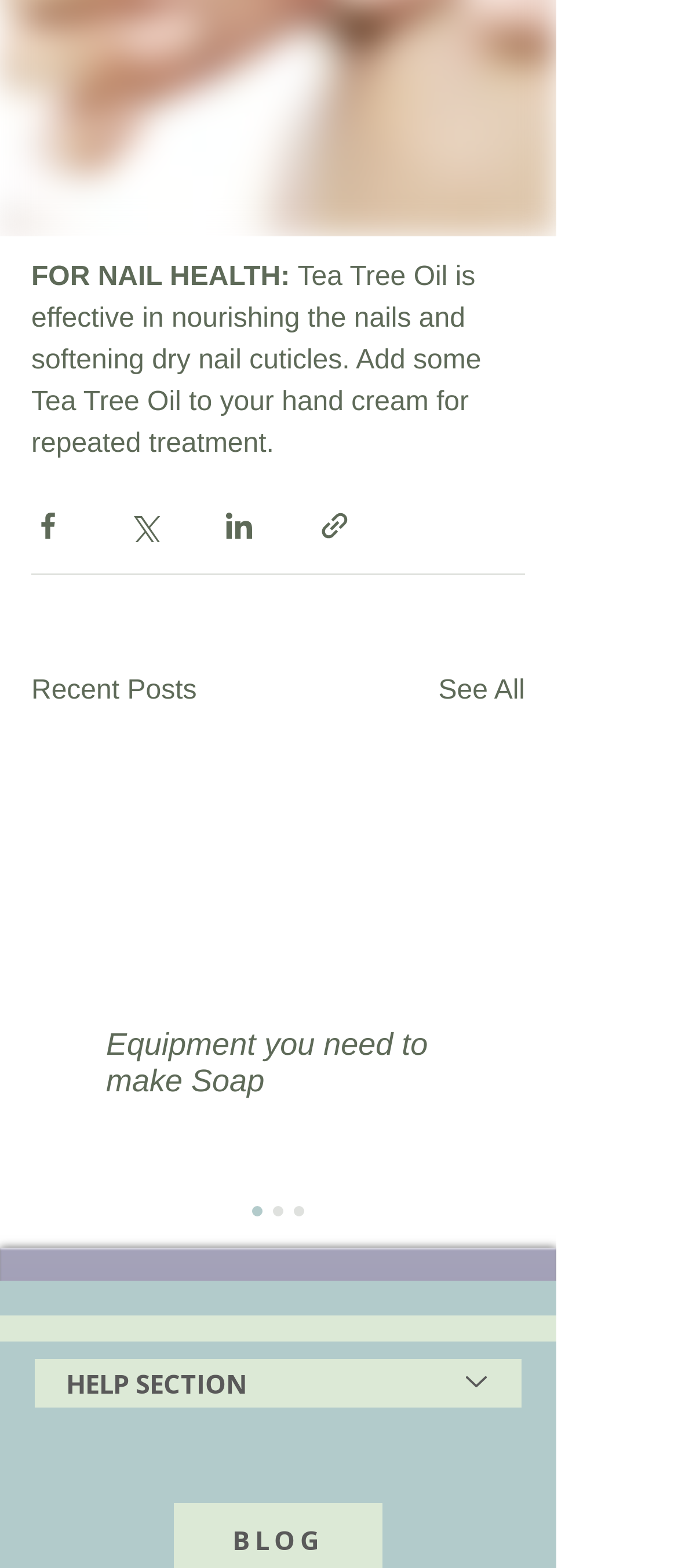How many share buttons are there?
Refer to the screenshot and respond with a concise word or phrase.

4